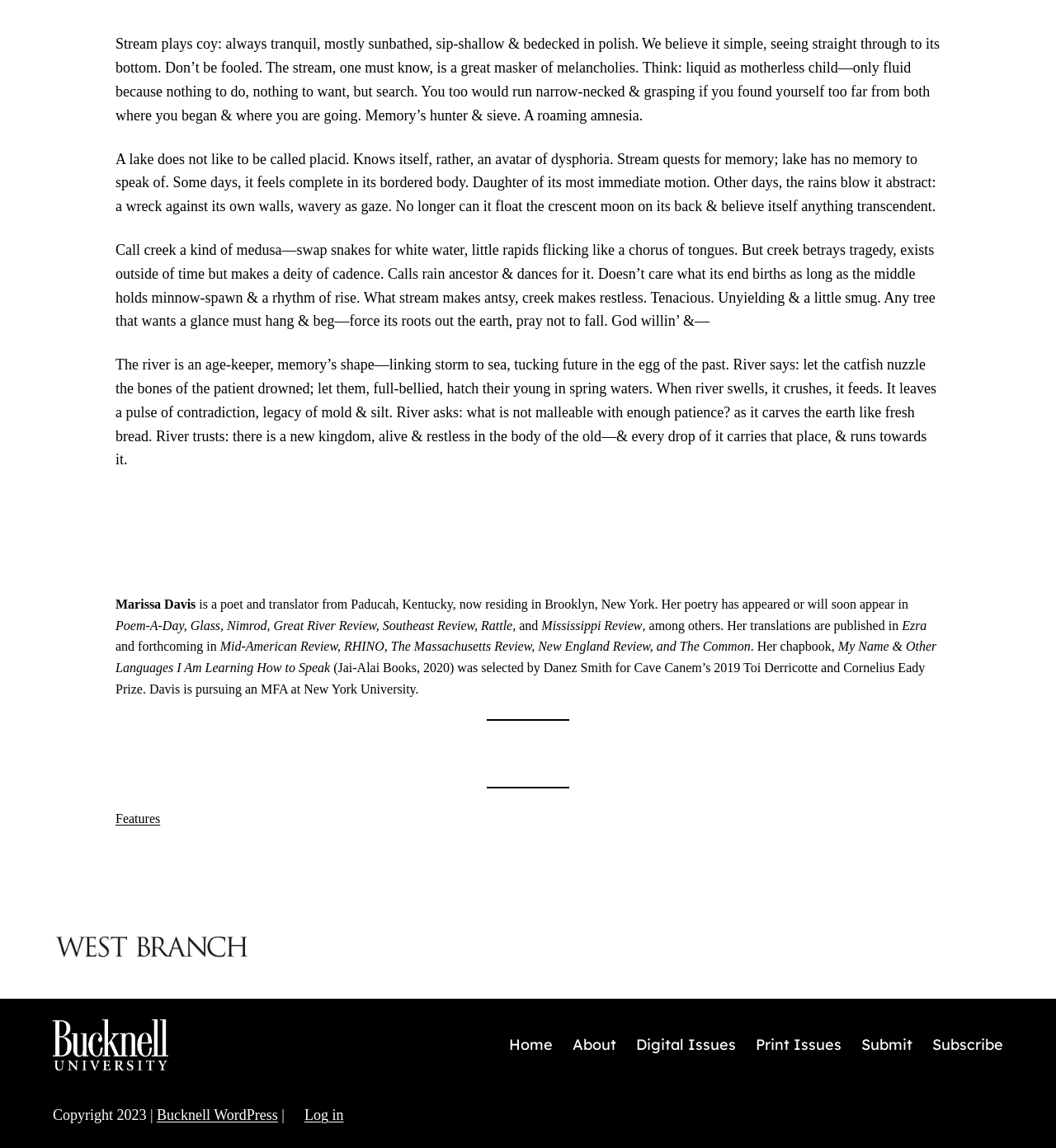Find the bounding box coordinates of the element's region that should be clicked in order to follow the given instruction: "Visit the 'West Branch' page". The coordinates should consist of four float numbers between 0 and 1, i.e., [left, top, right, bottom].

[0.05, 0.809, 0.238, 0.841]